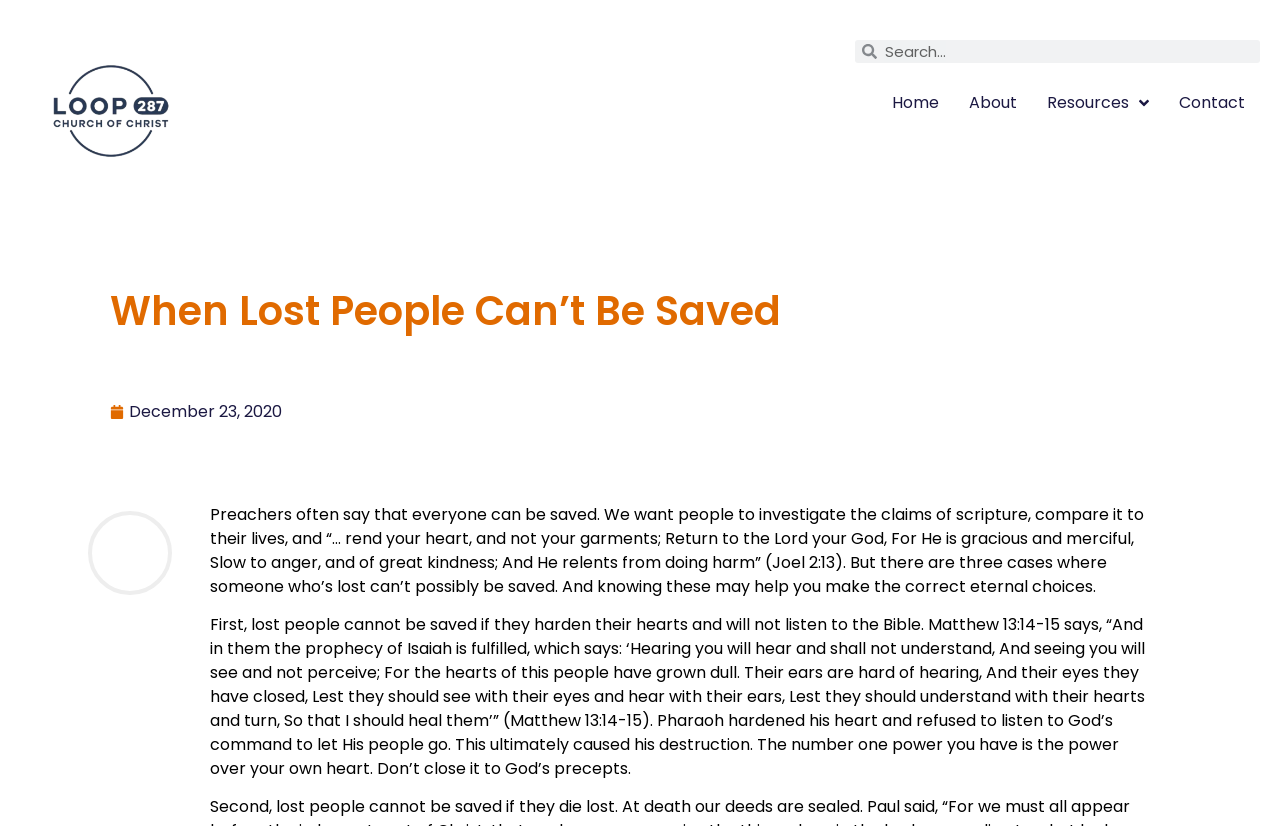Answer succinctly with a single word or phrase:
What is the date of the article?

December 23, 2020